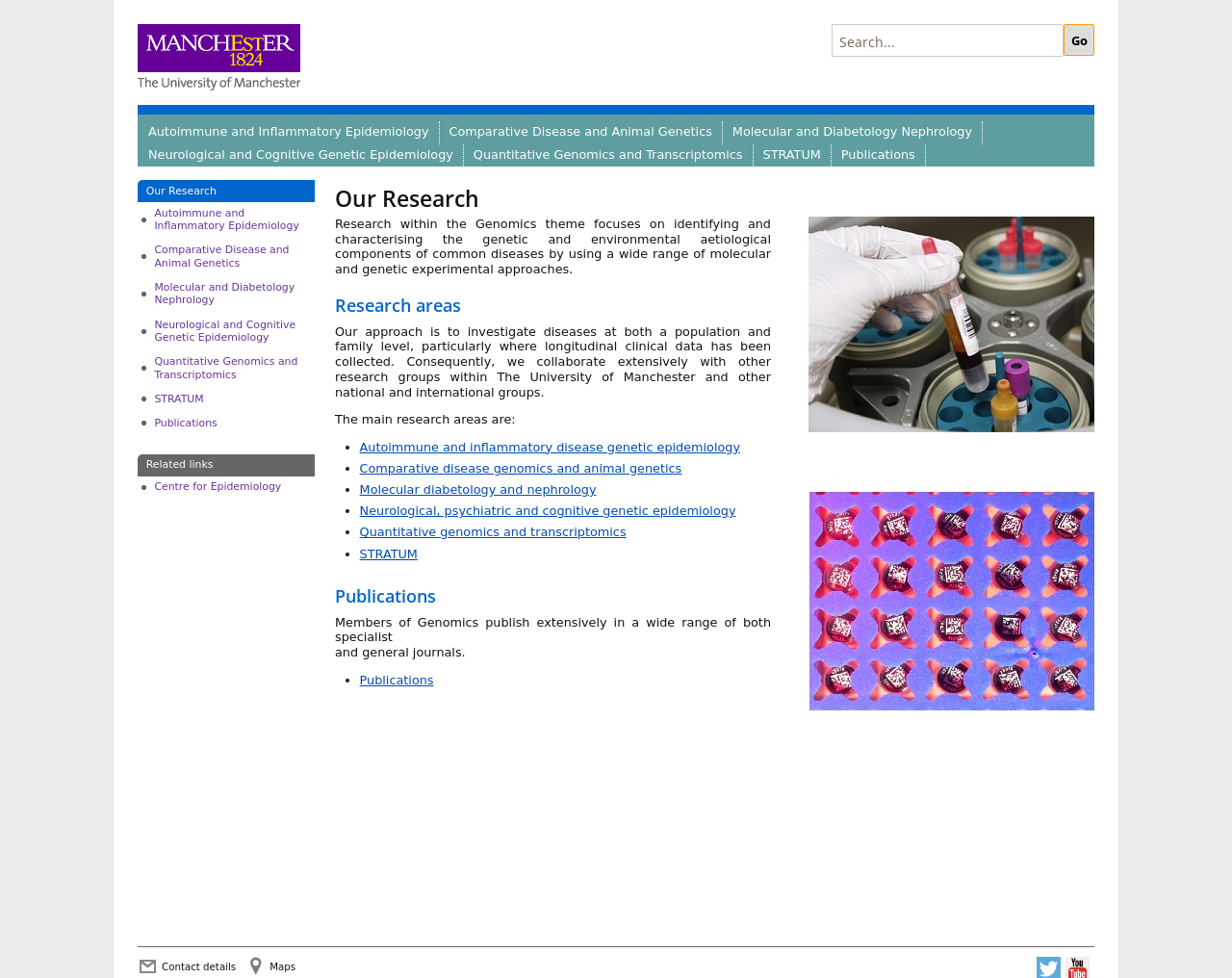Please mark the clickable region by giving the bounding box coordinates needed to complete this instruction: "Go to Autoimmune and Inflammatory Epidemiology research area".

[0.112, 0.124, 0.356, 0.147]